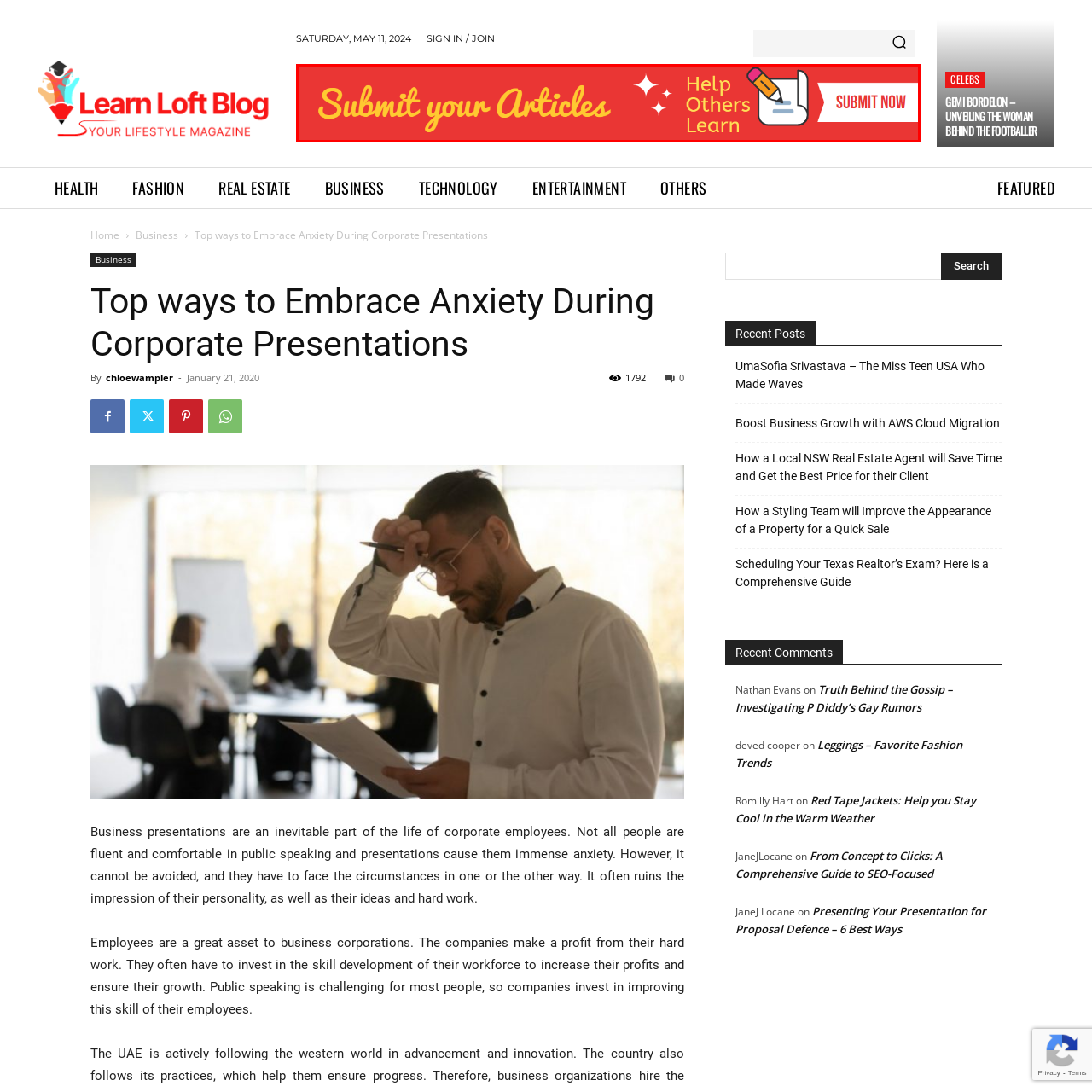Direct your attention to the image within the red bounding box and respond with a detailed answer to the following question, using the image as your reference: What is the purpose of the icons in the banner?

Icons of a pencil and paper accompany the message, visually reinforcing the purpose of sharing knowledge and contributing content, which is to help others learn by sharing their insights and expertise.